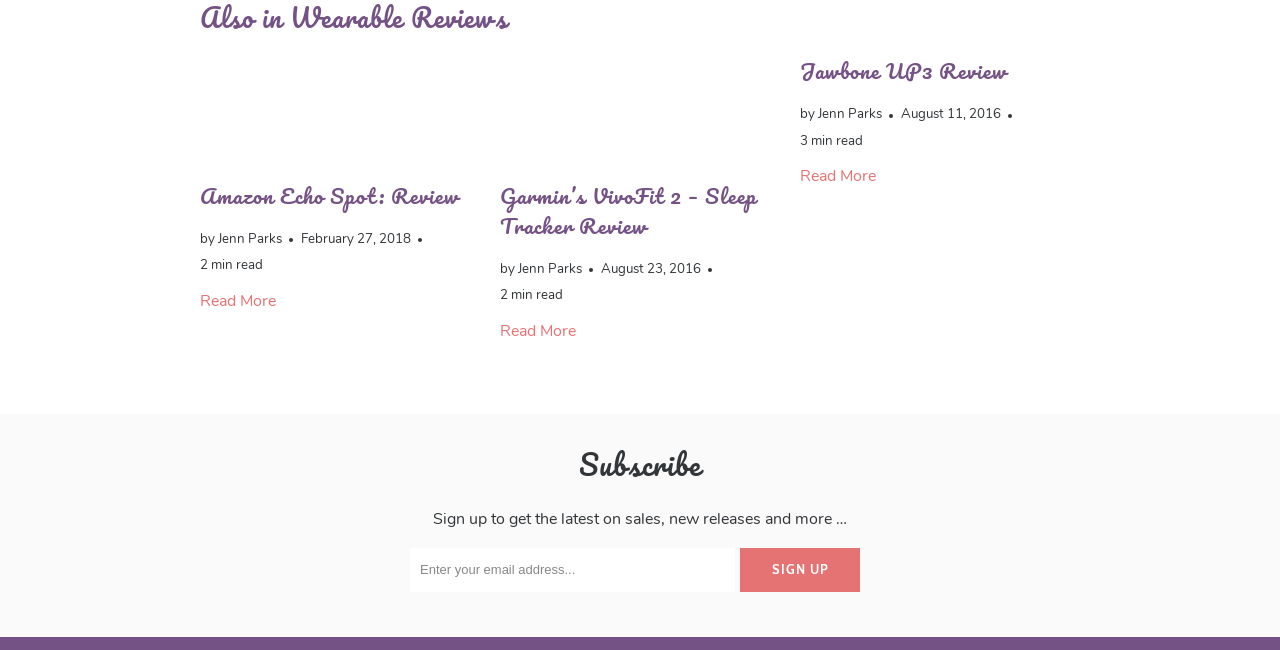Kindly provide the bounding box coordinates of the section you need to click on to fulfill the given instruction: "Click the Sign Up button".

[0.578, 0.843, 0.672, 0.911]